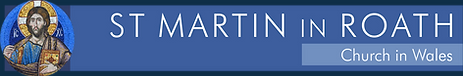Please give a one-word or short phrase response to the following question: 
What is the dominant color of the banner?

Blue